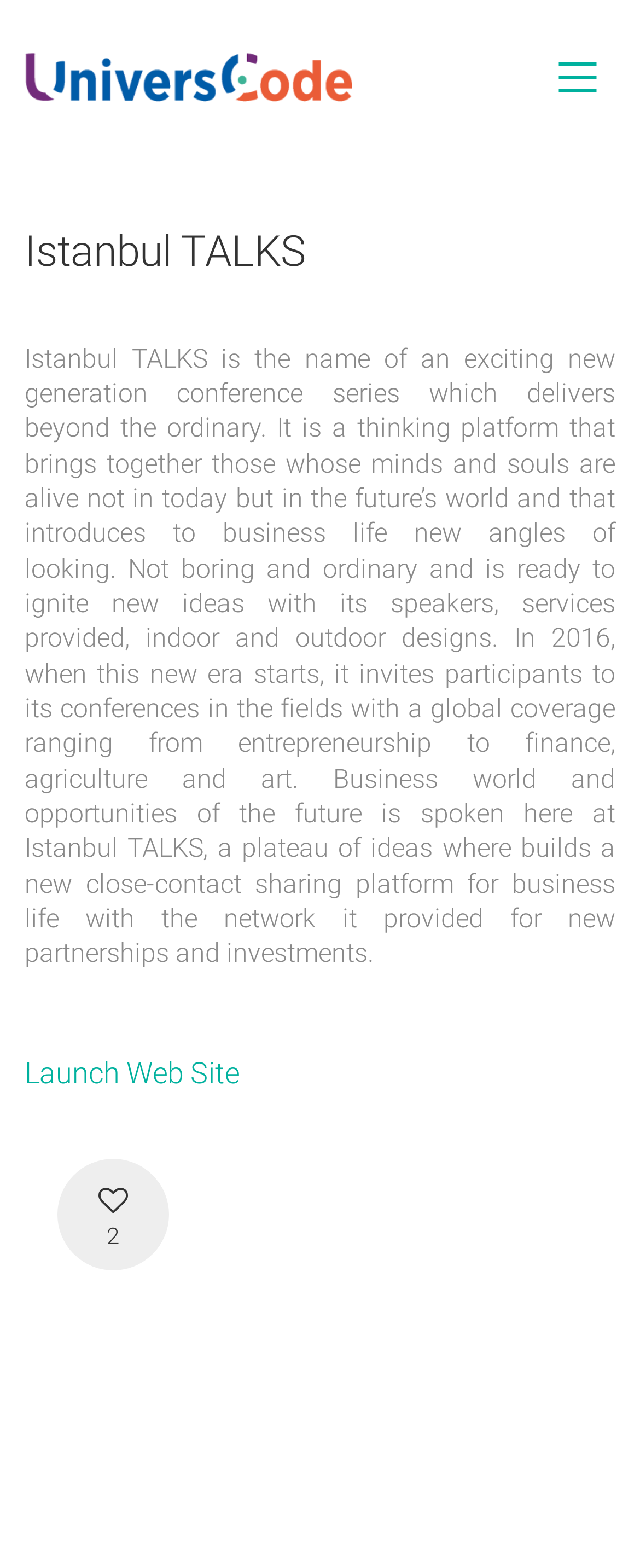Respond with a single word or short phrase to the following question: 
What is the call-to-action on the webpage?

Launch Web Site